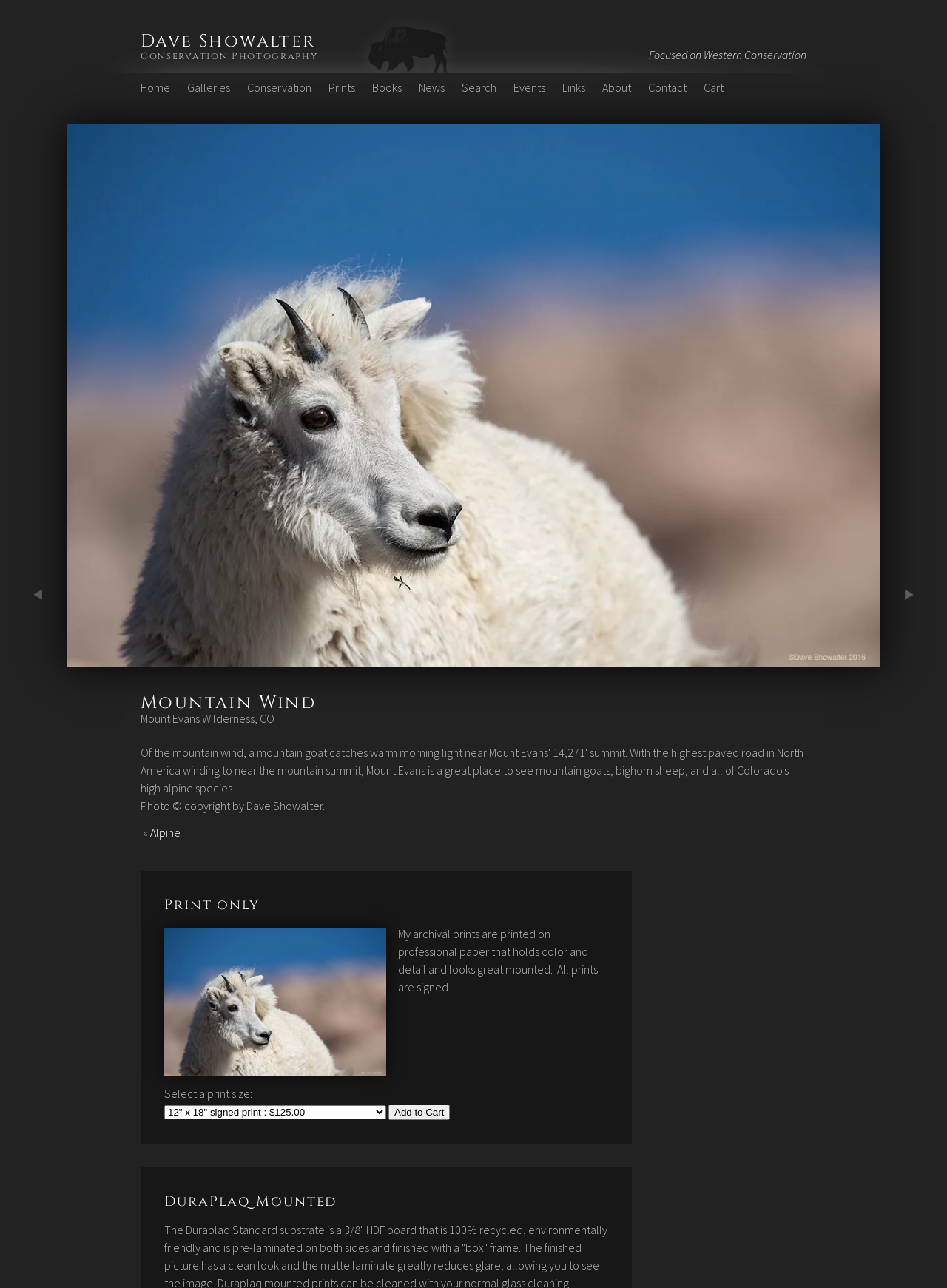What is the photographer's name?
Please give a detailed and elaborate answer to the question based on the image.

The photographer's name is mentioned in the heading 'Dave Showalter' at the top of the webpage, and also as a link 'Dave Showalter' below it.